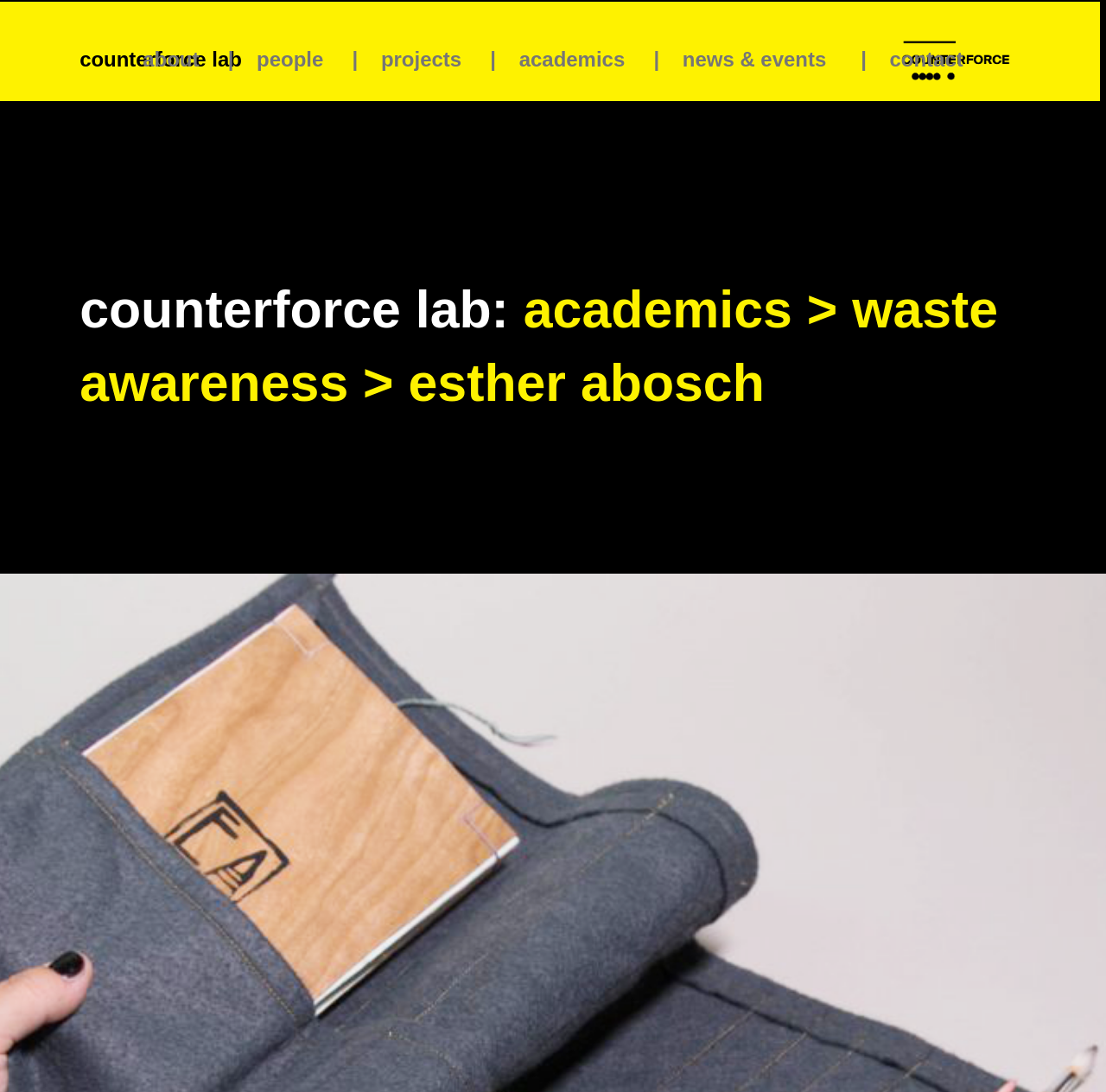Given the element description academics, identify the bounding box coordinates for the UI element on the webpage screenshot. The format should be (top-left x, top-left y, bottom-right x, bottom-right y), with values between 0 and 1.

[0.473, 0.257, 0.716, 0.315]